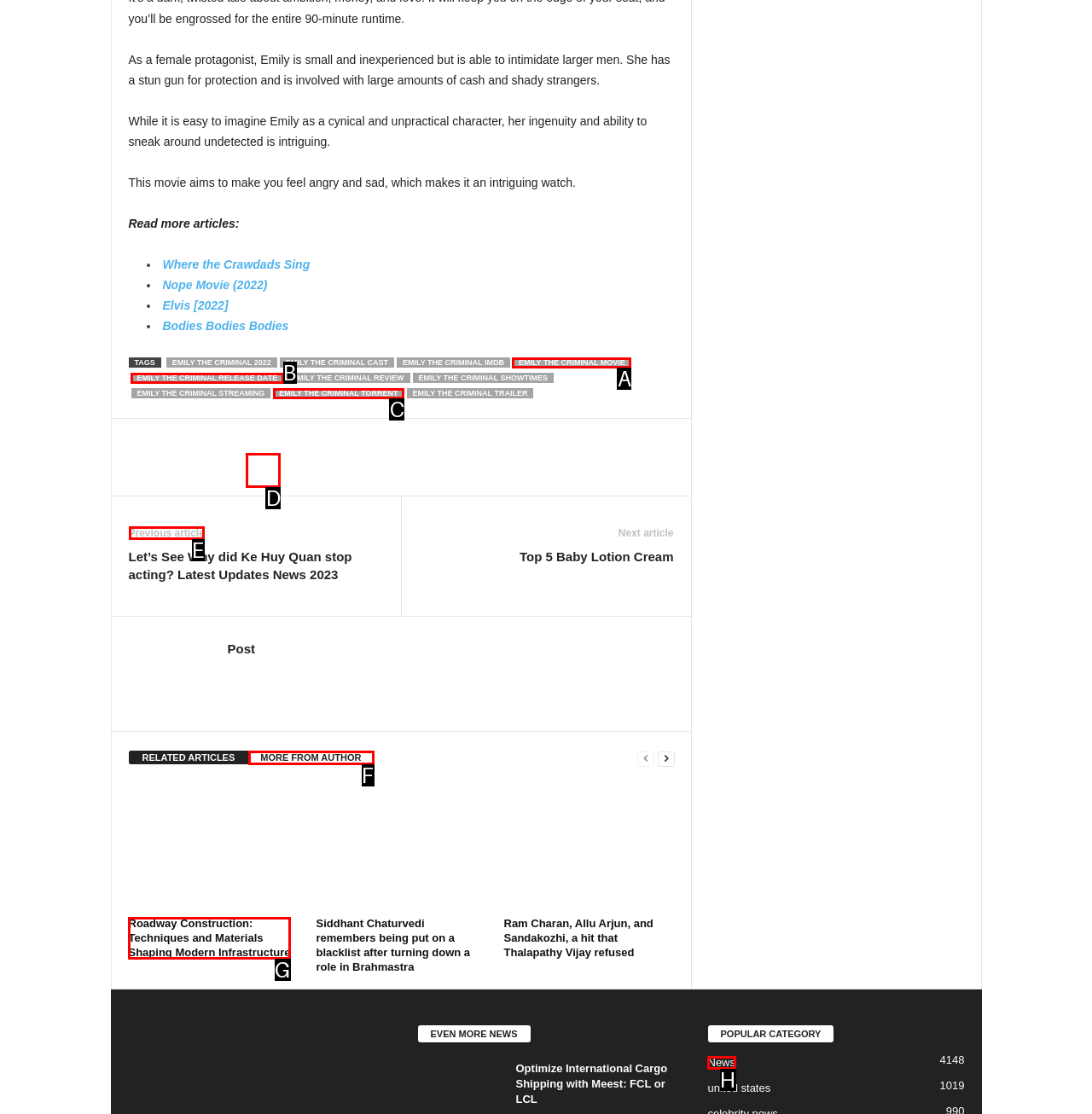Select the option I need to click to accomplish this task: Read the previous article
Provide the letter of the selected choice from the given options.

E